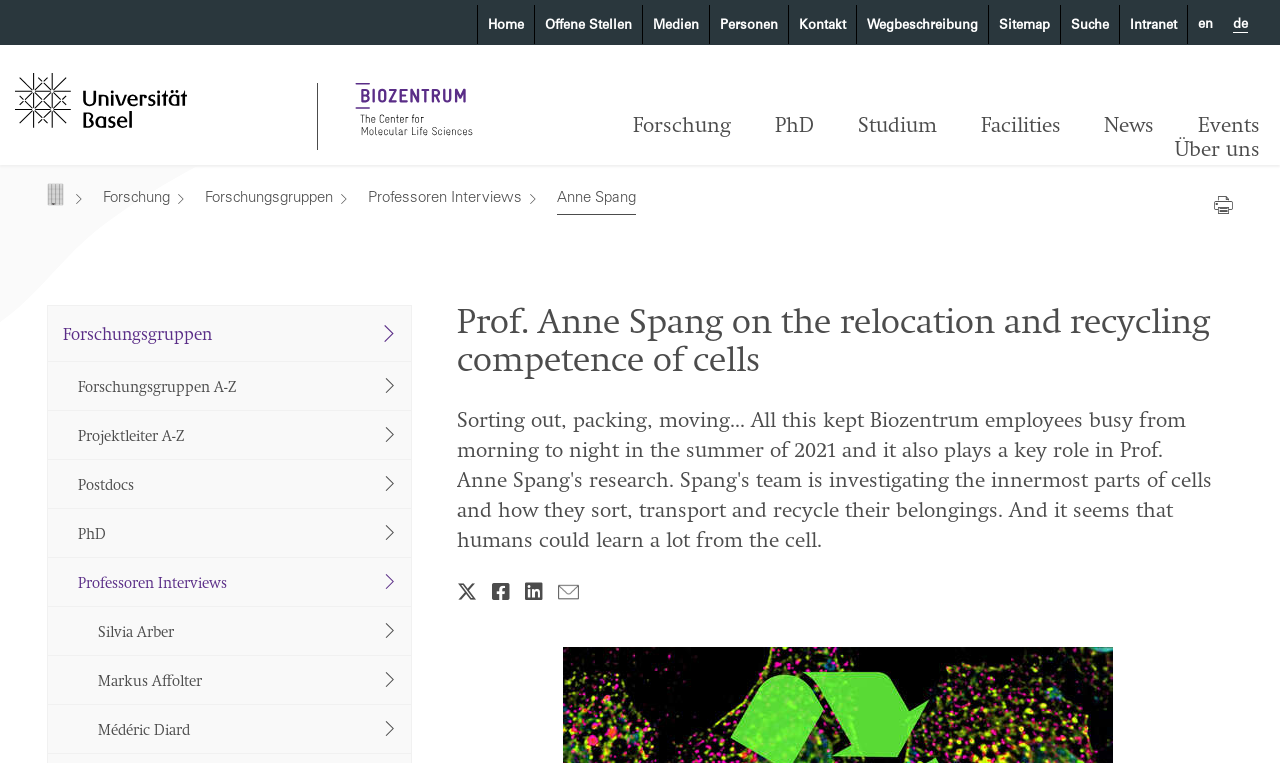Identify and provide the bounding box coordinates of the UI element described: "Professoren Interviews". The coordinates should be formatted as [left, top, right, bottom], with each number being a float between 0 and 1.

[0.038, 0.731, 0.321, 0.794]